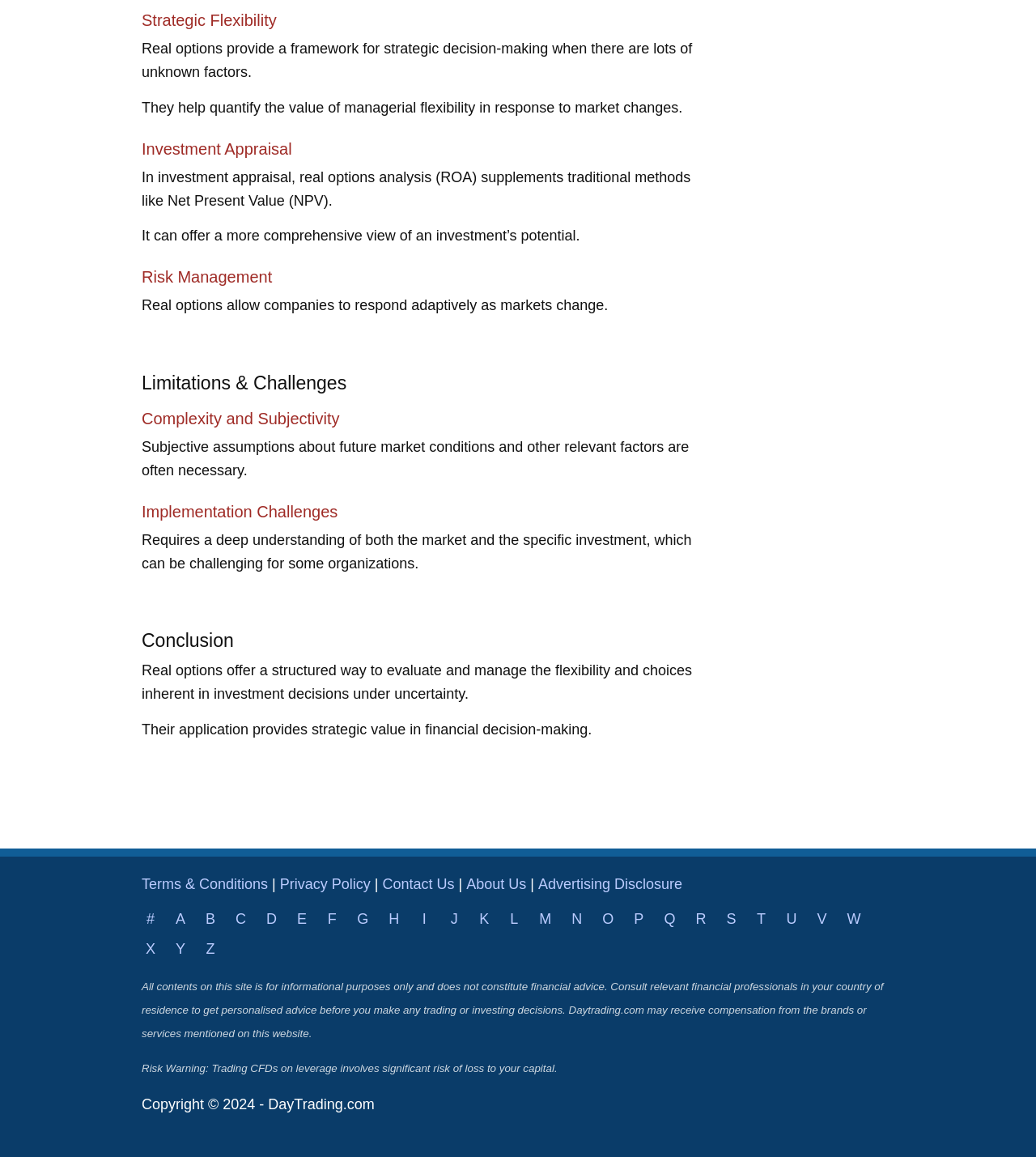Use one word or a short phrase to answer the question provided: 
What is the benefit of real options in risk management?

Respond adaptively to market changes